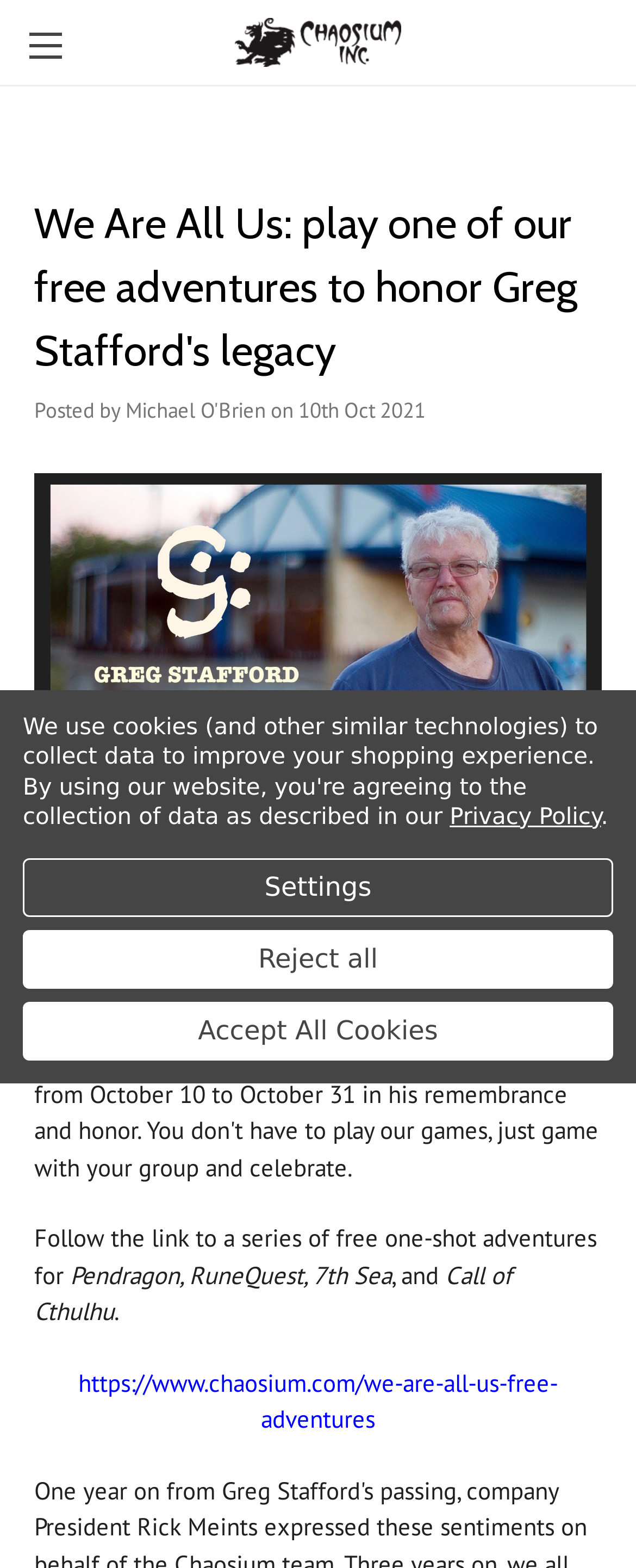What are the names of the games mentioned on the webpage?
Answer with a single word or phrase, using the screenshot for reference.

Pendragon, RuneQuest, 7th Sea, Call of Cthulhu